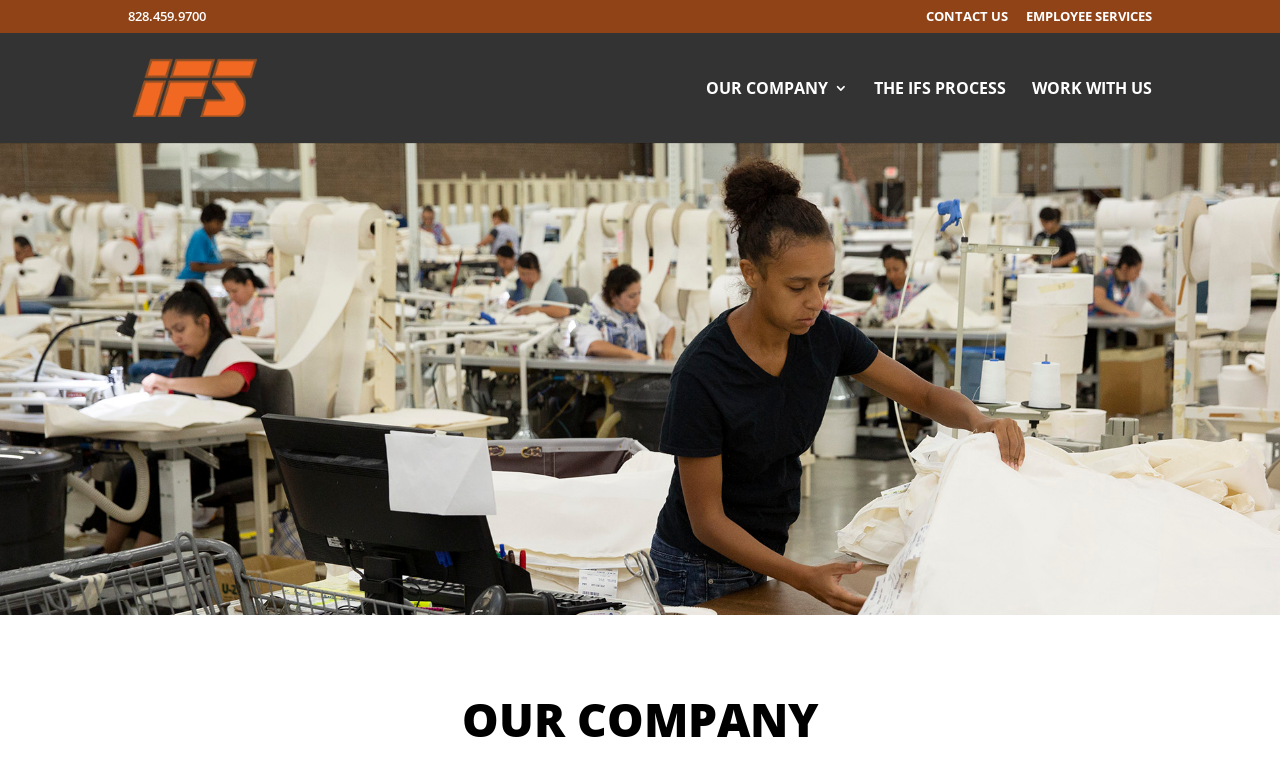How many columns are there in the main navigation?
Using the visual information, answer the question in a single word or phrase.

1